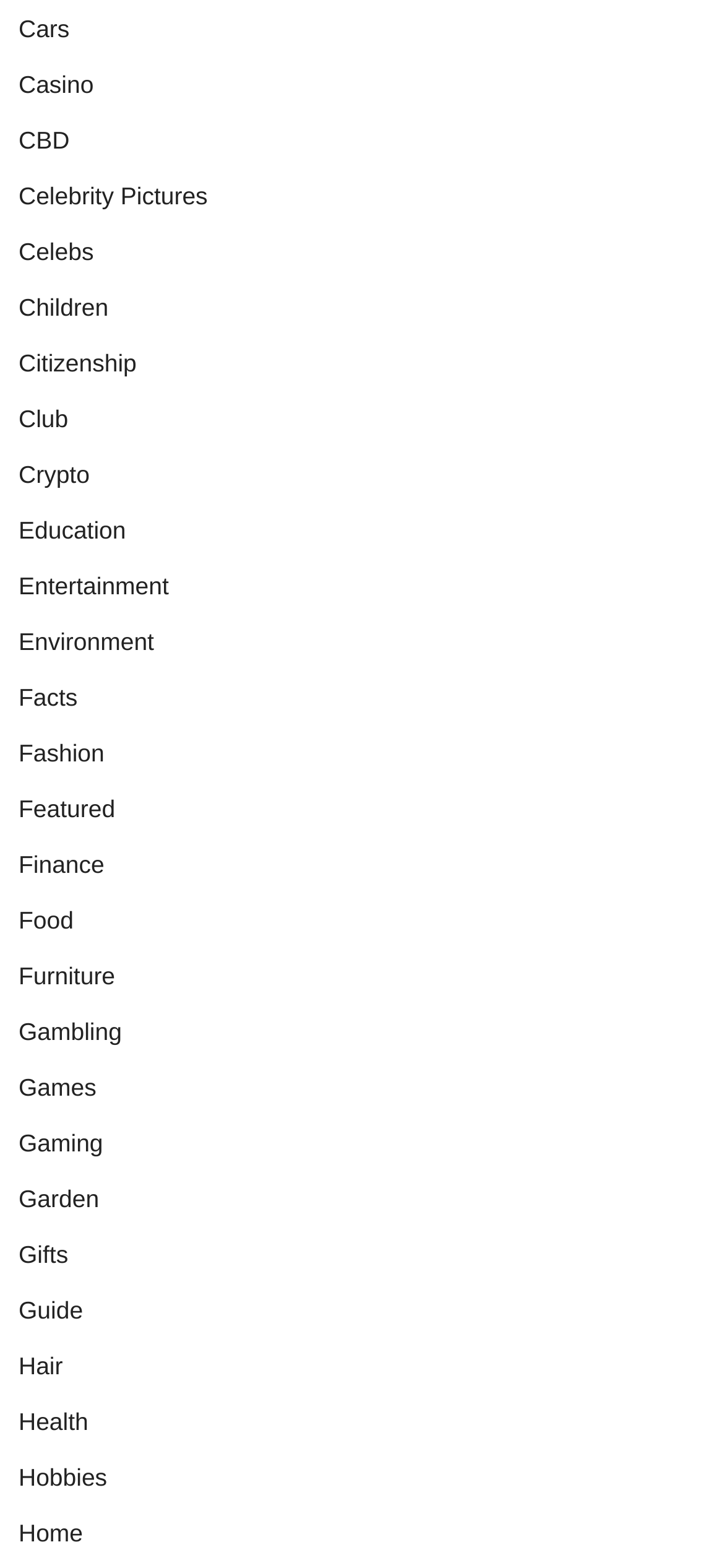Respond to the question below with a single word or phrase:
What is the category that is located at the bottom of the list?

Home